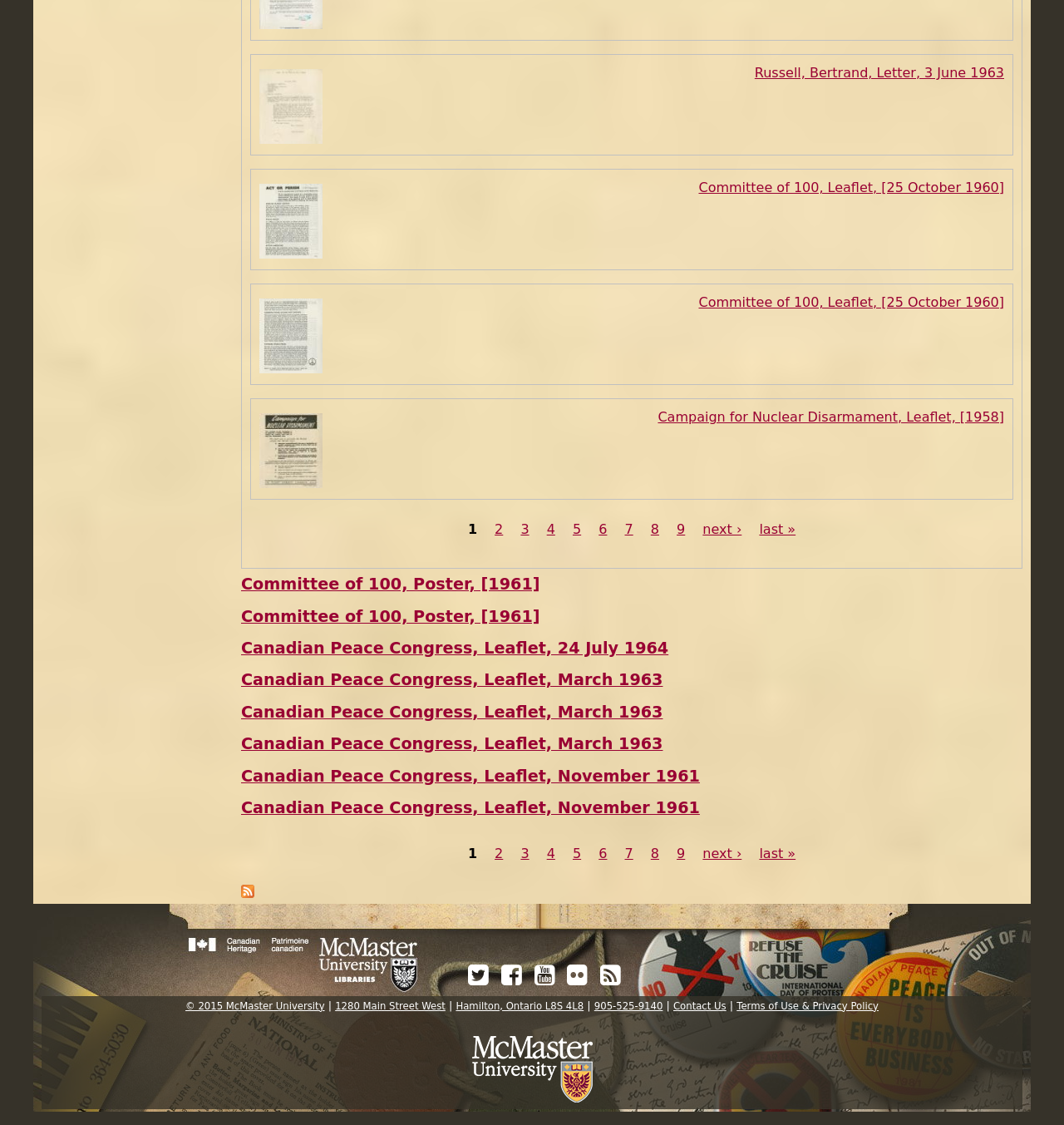What is the institution associated with this webpage?
Please answer the question with as much detail and depth as you can.

At the bottom of the webpage, I can see a link to 'McMaster University' and a copyright notice '© 2015 McMaster University', which suggests that this webpage is associated with McMaster University.